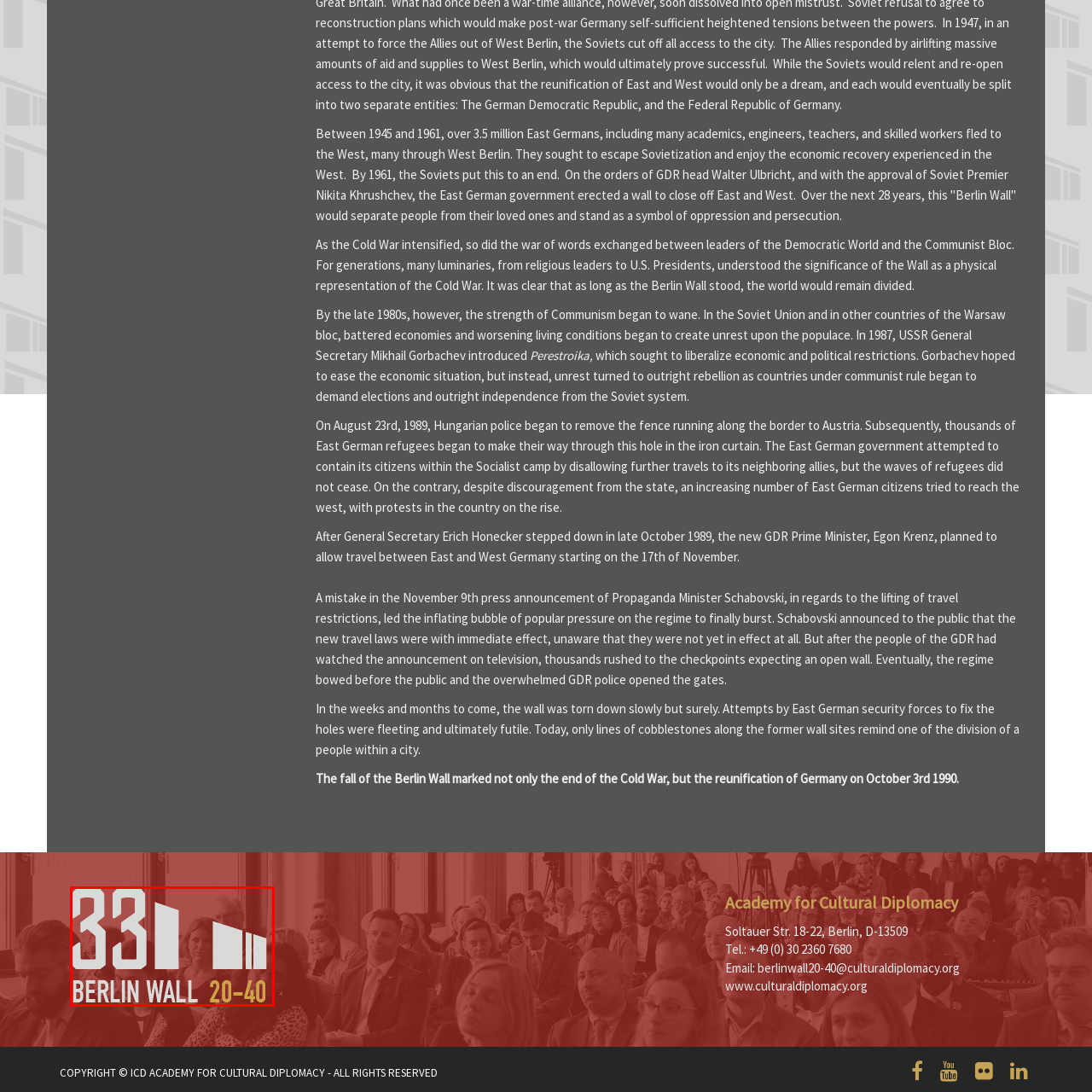What is the context in which the people in the background are gathered?
Look at the image enclosed by the red bounding box and give a detailed answer using the visual information available in the image.

The people in the background are gathered in the context of an event or exhibition, likely discussing the Berlin Wall's legacy, cultural significance, and the reunification of Germany.